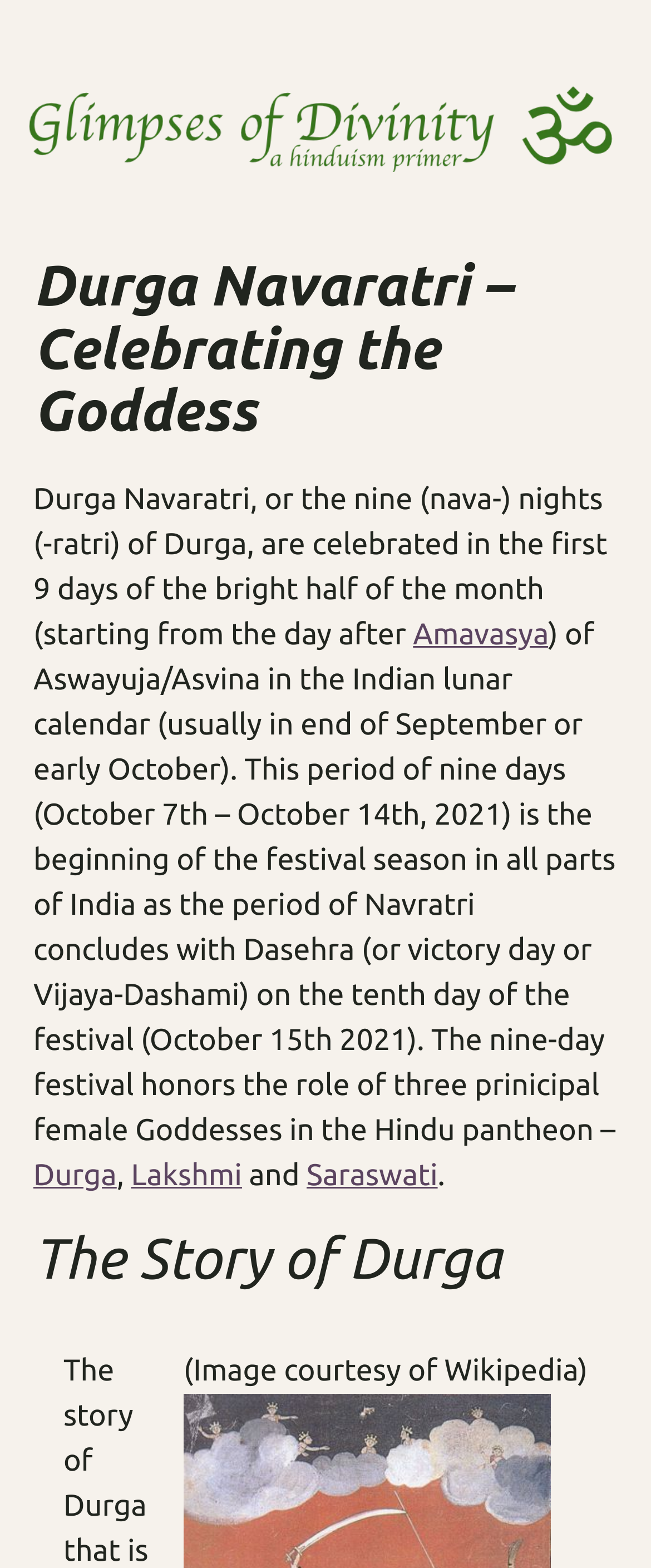What is the source of the image on the webpage?
Refer to the image and give a detailed answer to the question.

The webpage mentions that the image is courtesy of Wikipedia, indicating that the image is sourced from Wikipedia.